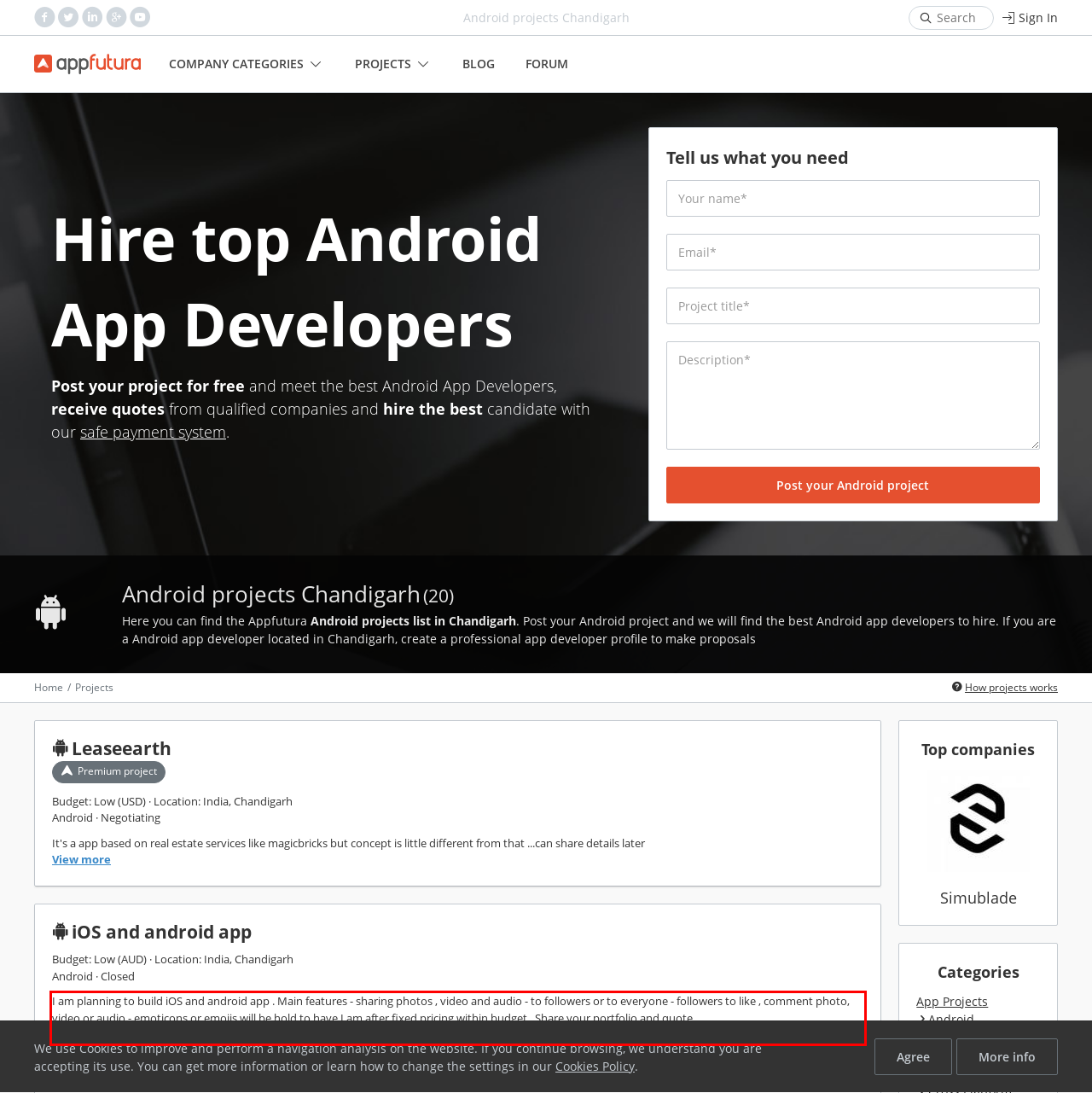Given a screenshot of a webpage, locate the red bounding box and extract the text it encloses.

I am planning to build iOS and android app . Main features - sharing photos , video and audio - to followers or to everyone - followers to like , comment photo, video or audio - emoticons or emojis will be hold to have I am after fixed pricing within budget . Share your portfolio and quote View more